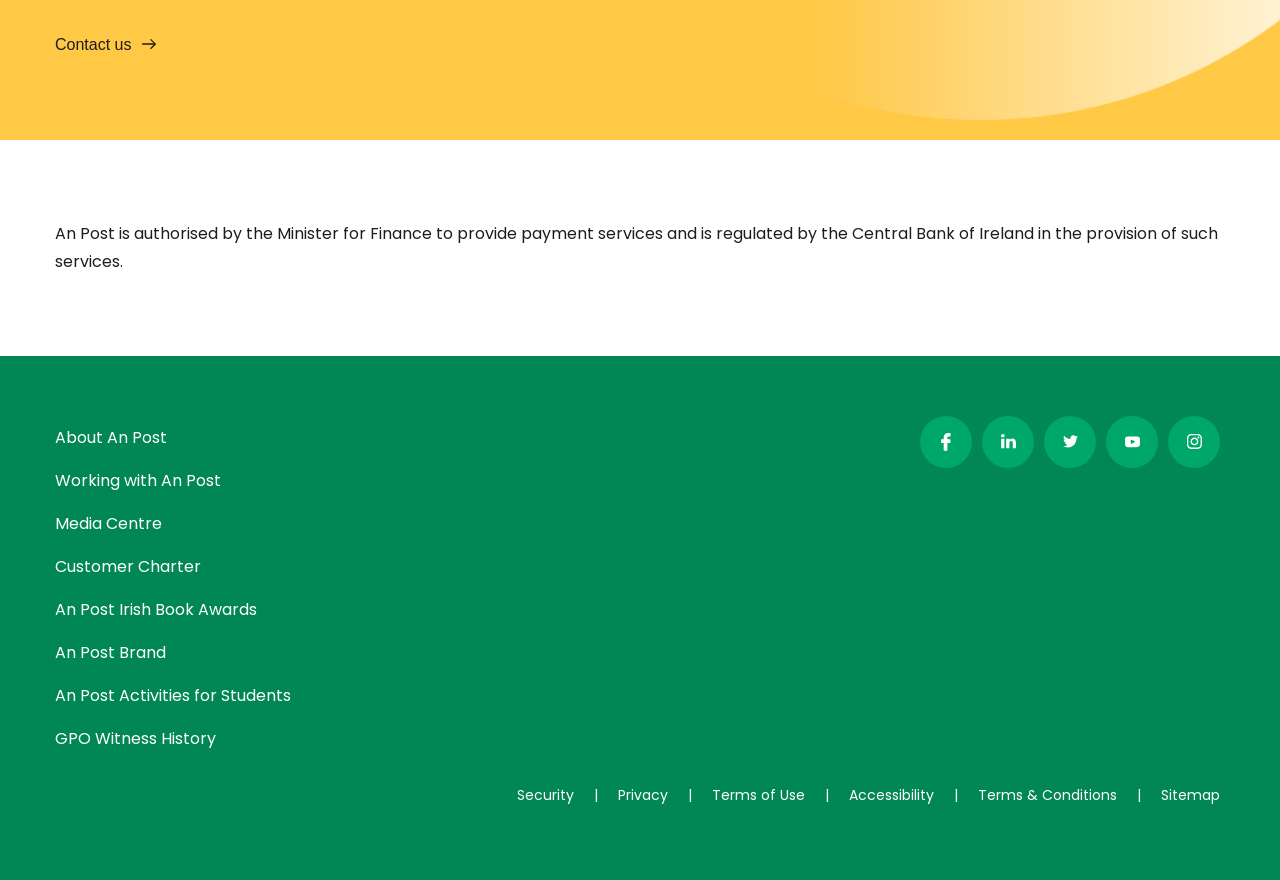Based on what you see in the screenshot, provide a thorough answer to this question: How many navigation sections are in the footer?

The footer has three navigation sections: footer navigation quick links, footer navigation social media links, and footer navigation utility links, each containing different types of links.